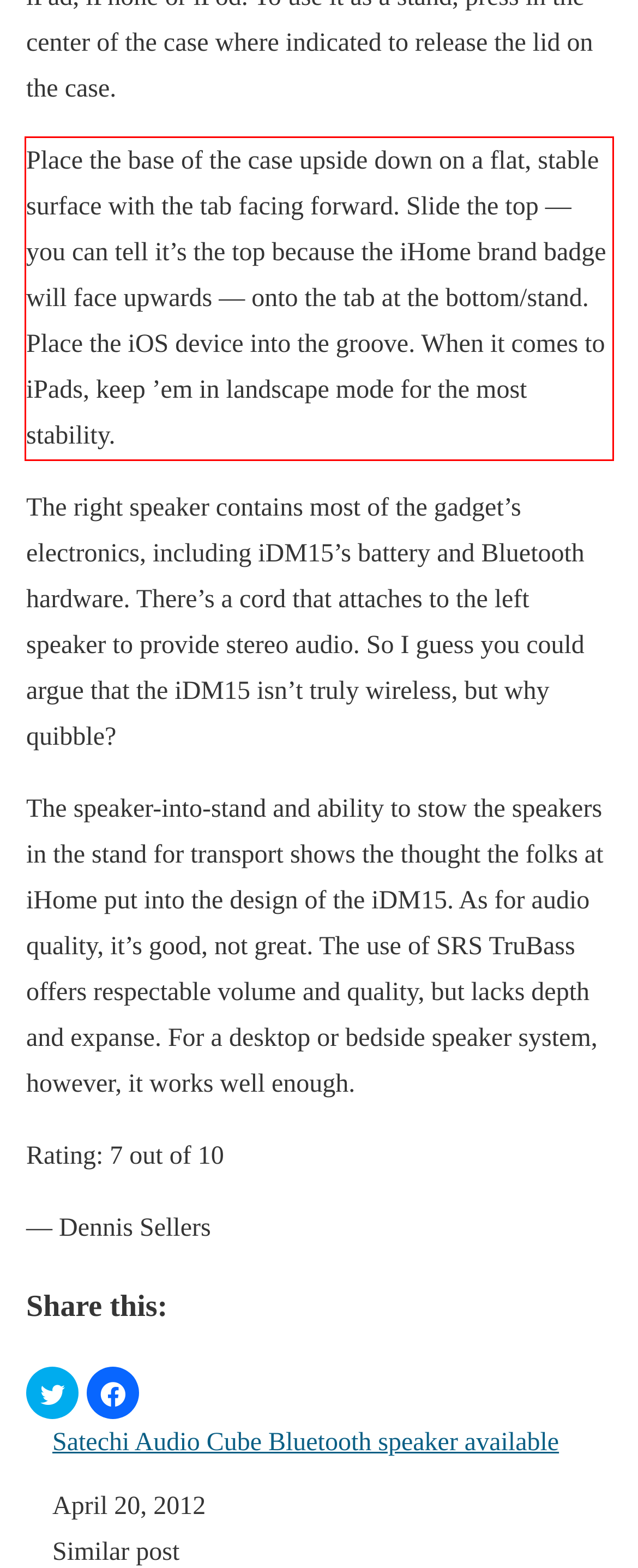Extract and provide the text found inside the red rectangle in the screenshot of the webpage.

Place the base of the case upside down on a flat, stable surface with the tab facing forward. Slide the top — you can tell it’s the top because the iHome brand badge will face upwards — onto the tab at the bottom/stand. Place the iOS device into the groove. When it comes to iPads, keep ’em in landscape mode for the most stability.